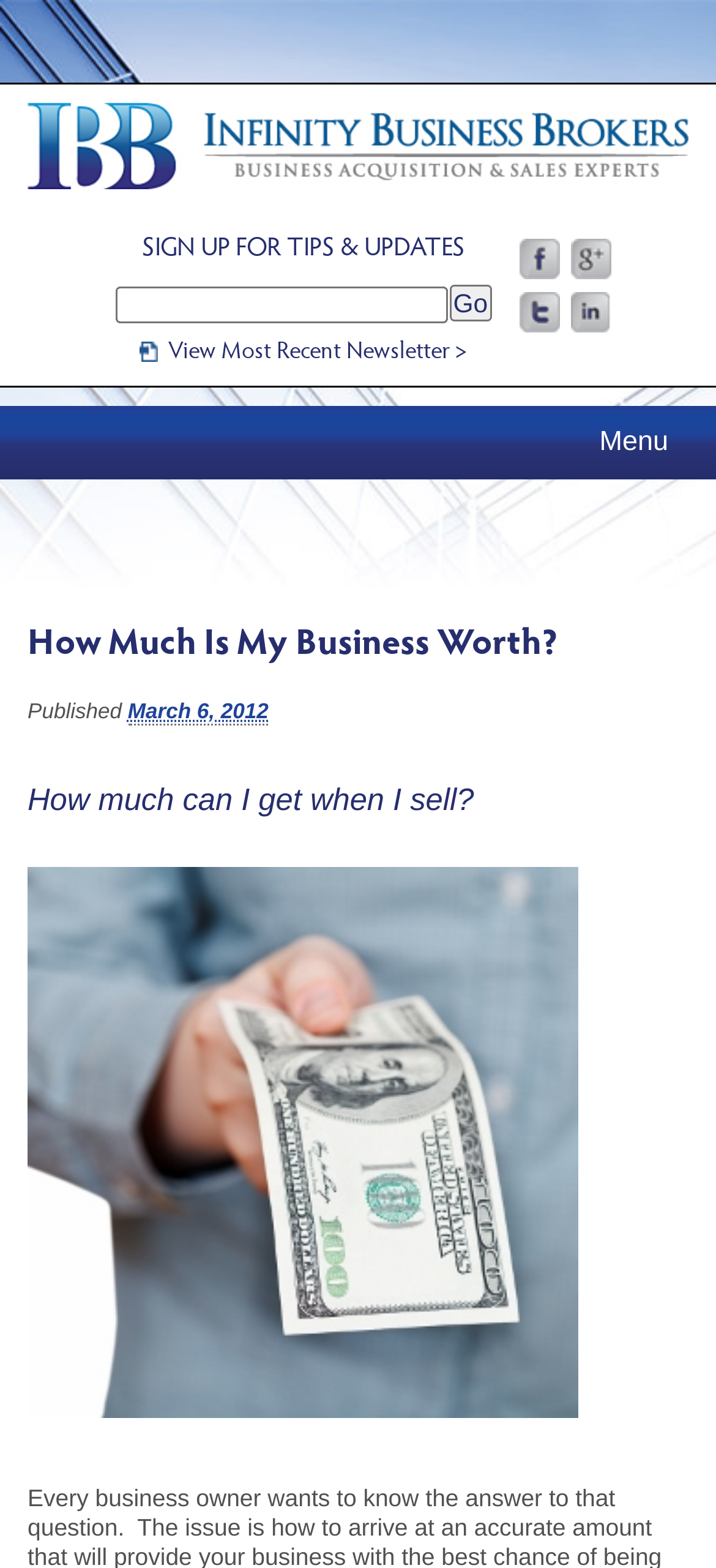Based on the element description: "View Most Recent Newsletter >", identify the bounding box coordinates for this UI element. The coordinates must be four float numbers between 0 and 1, listed as [left, top, right, bottom].

[0.194, 0.217, 0.653, 0.231]